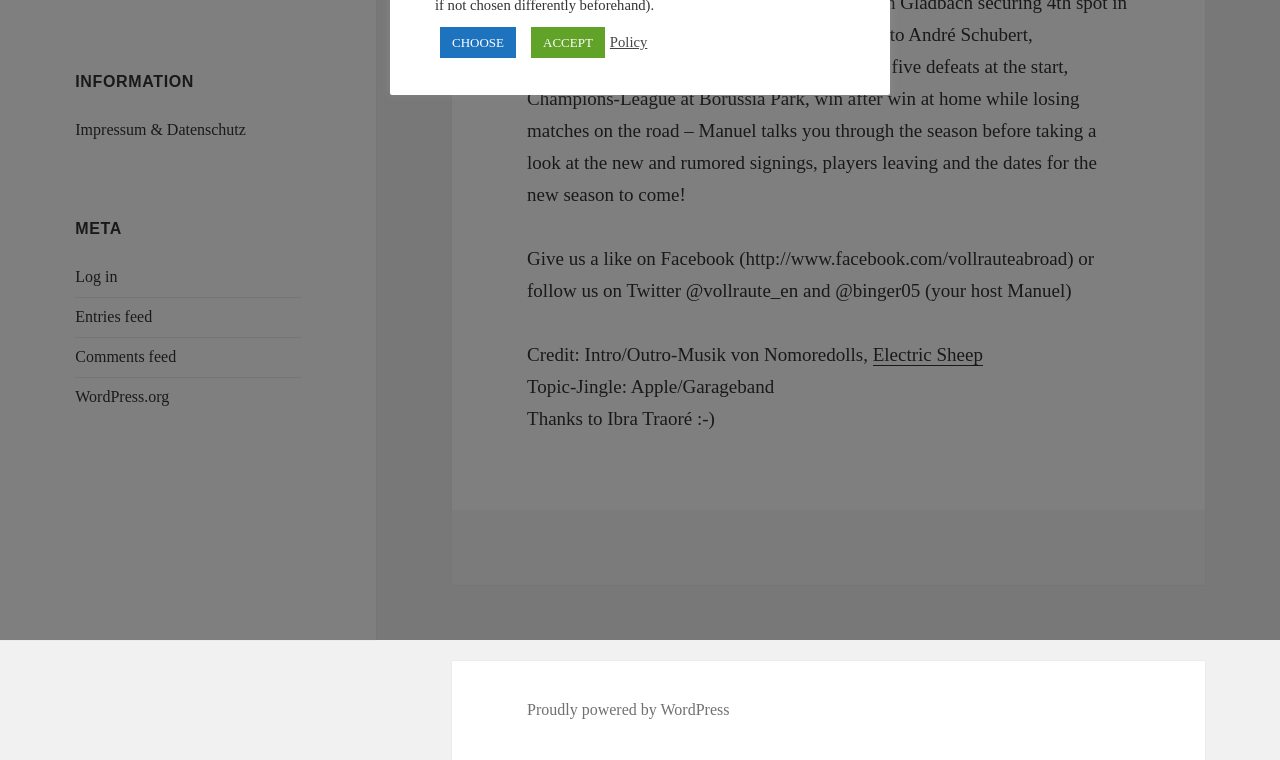Using the provided element description: "Log in", identify the bounding box coordinates. The coordinates should be four floats between 0 and 1 in the order [left, top, right, bottom].

[0.059, 0.353, 0.092, 0.375]